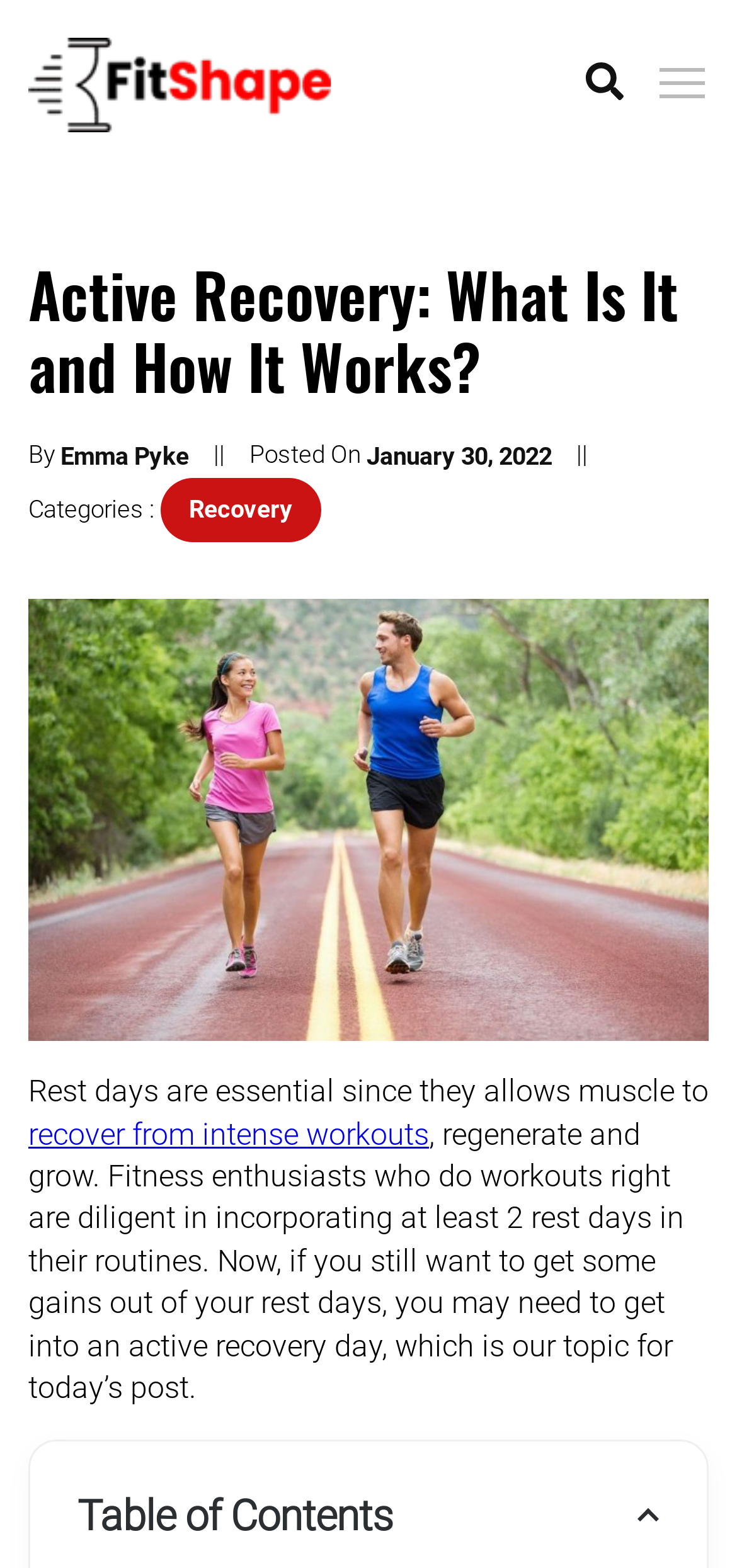What is the purpose of rest days?
Give a comprehensive and detailed explanation for the question.

I found the purpose of rest days by reading the text that says 'Rest days are essential since they allows muscle to recover from intense workouts'.